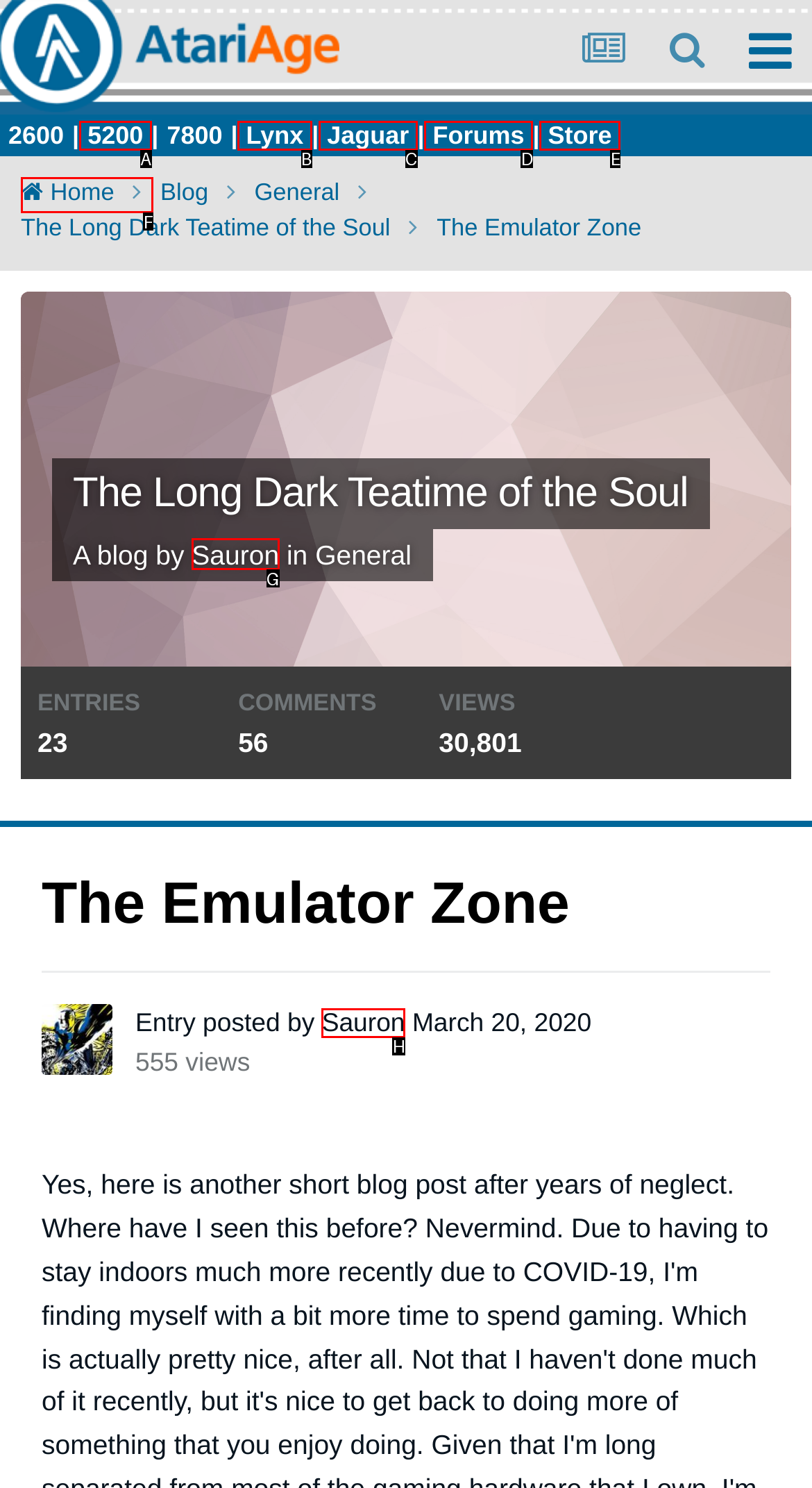Which UI element should you click on to achieve the following task: Read the post details? Provide the letter of the correct option.

None